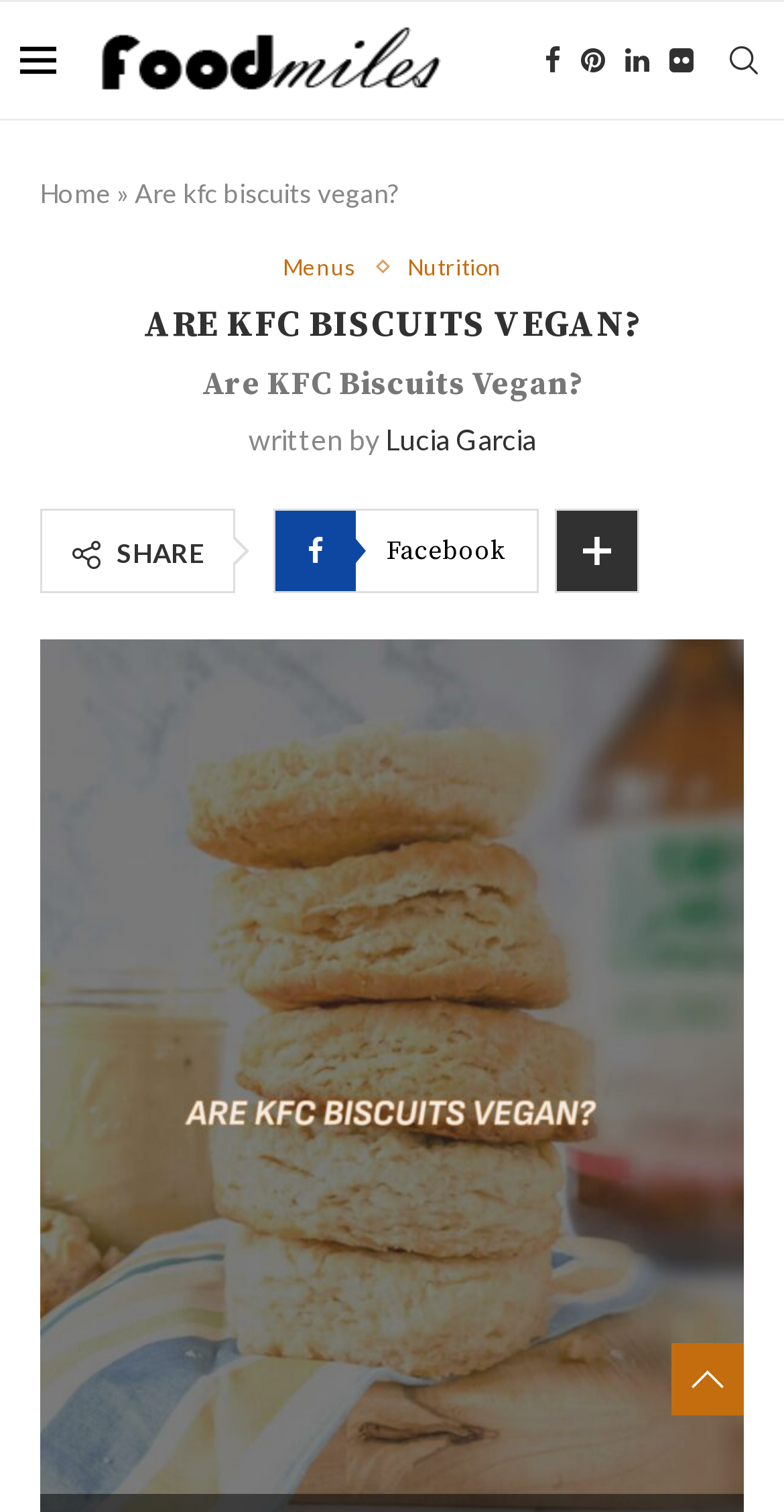Using the webpage screenshot, find the UI element described by parent_node: Are KFC Biscuits Vegan?. Provide the bounding box coordinates in the format (top-left x, top-left y, bottom-right x, bottom-right y), ensuring all values are floating point numbers between 0 and 1.

[0.051, 0.423, 0.949, 0.447]